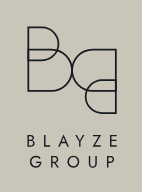Please answer the following question using a single word or phrase: 
What is the font style of the company name?

Contemporary